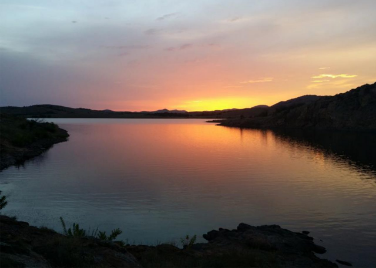What type of activities can be done in this scenic spot?
Refer to the image and provide a concise answer in one word or phrase.

diving and leisurely evenings